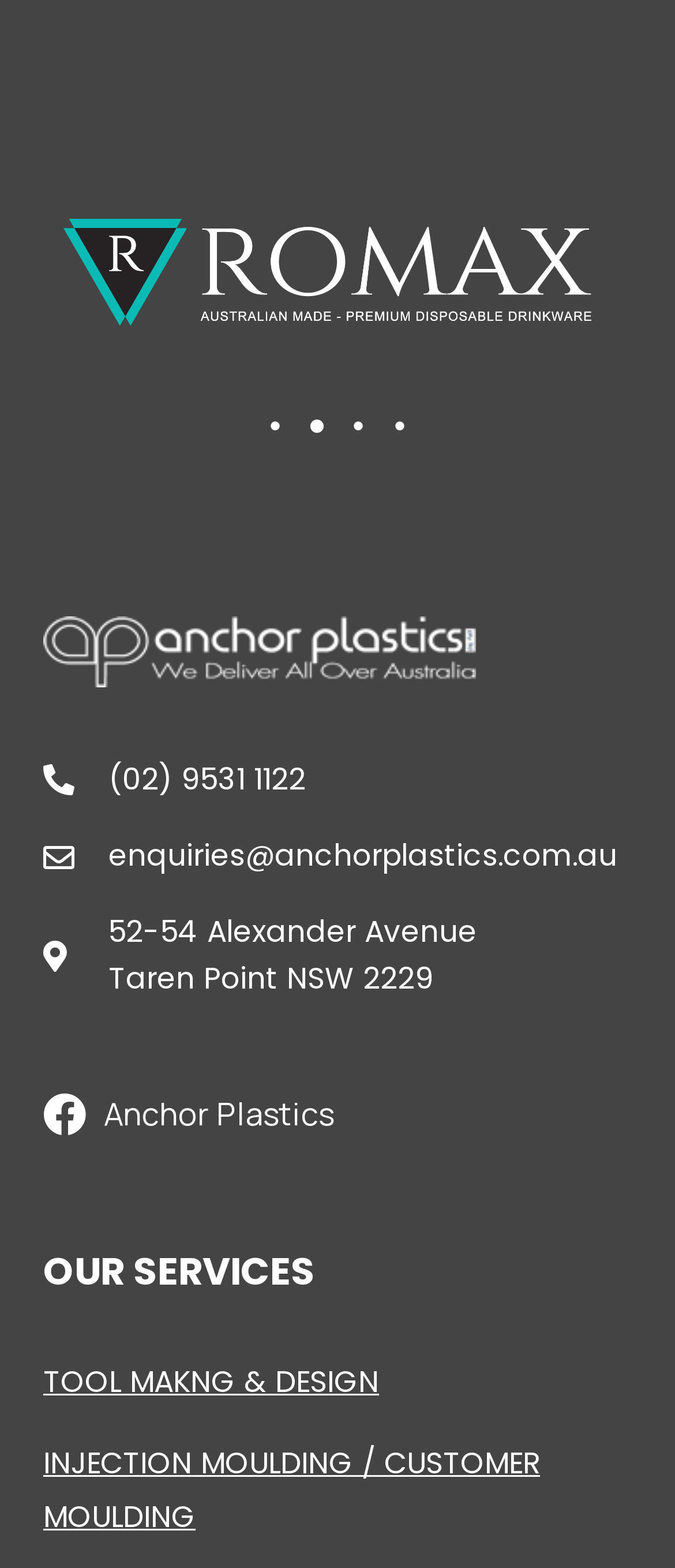Determine the bounding box coordinates of the clickable element necessary to fulfill the instruction: "visit the email link". Provide the coordinates as four float numbers within the 0 to 1 range, i.e., [left, top, right, bottom].

[0.064, 0.531, 0.974, 0.561]